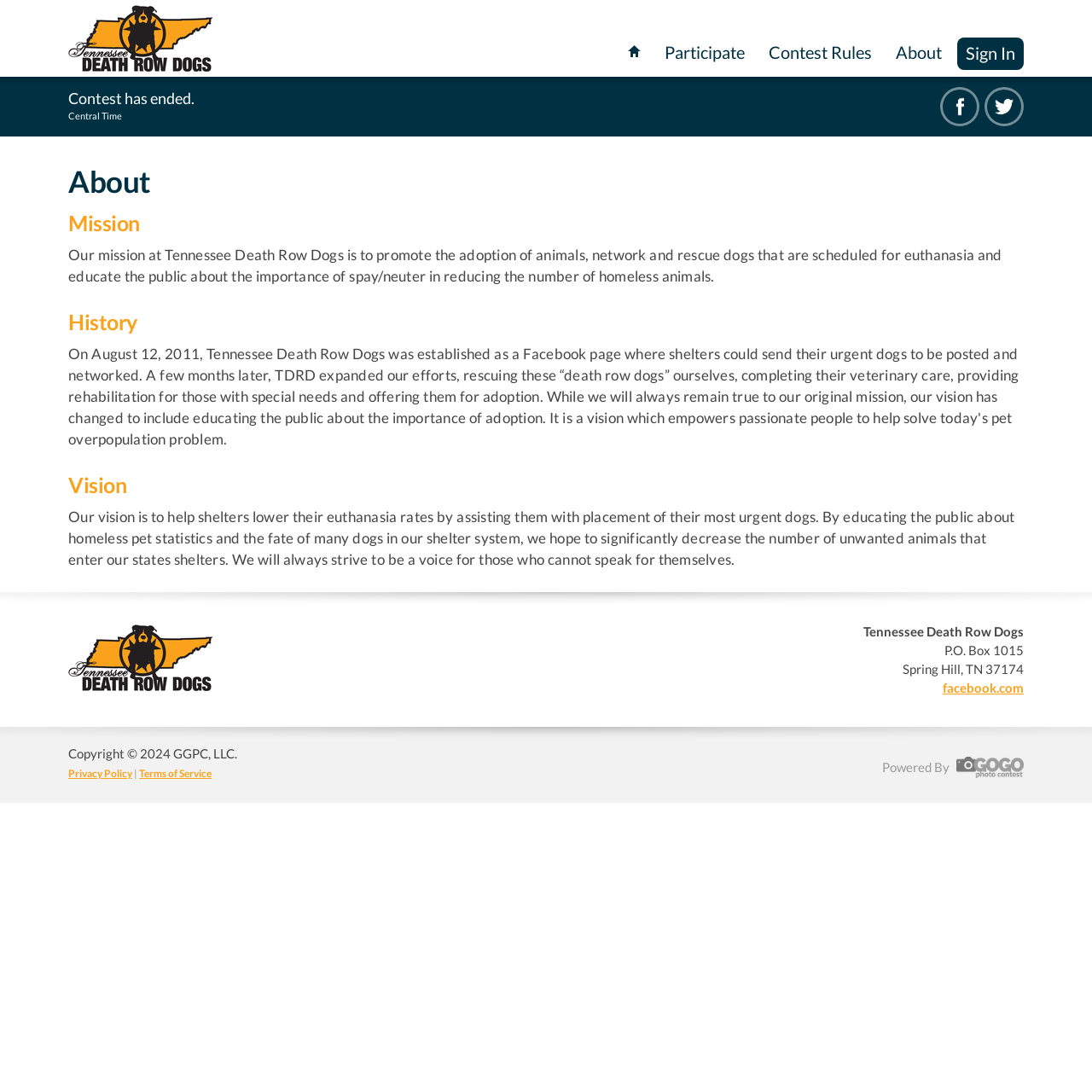What is the name of the organization that powered the webpage?
Examine the image closely and answer the question with as much detail as possible.

The name of the organization that powered the webpage can be found in the link element with the text 'GoGo Photo Contest', which is located near the bottom of the webpage, along with the text 'Powered By'.